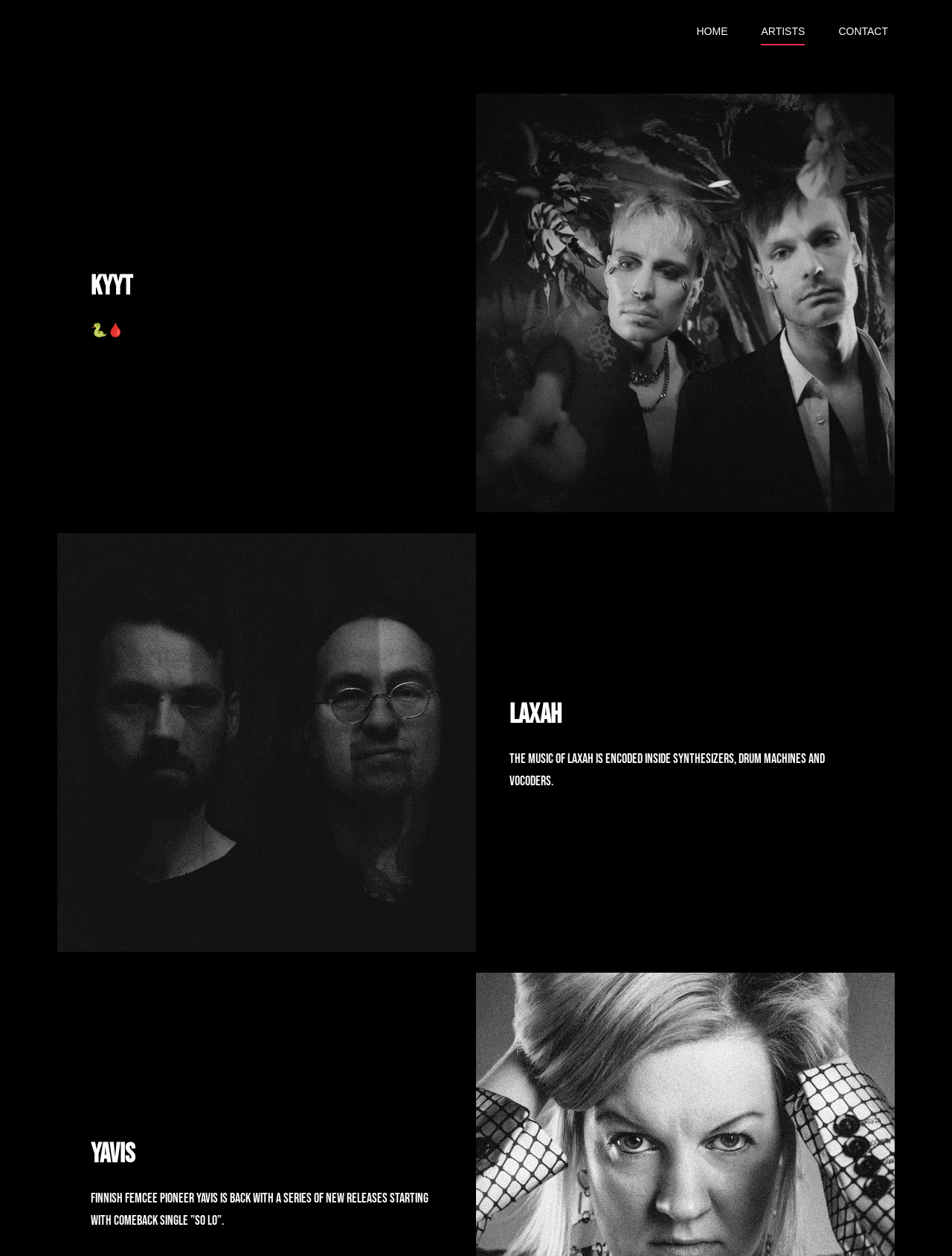Please give a concise answer to this question using a single word or phrase: 
What is the symbol after the text 'KYYT'?

🐍🩸